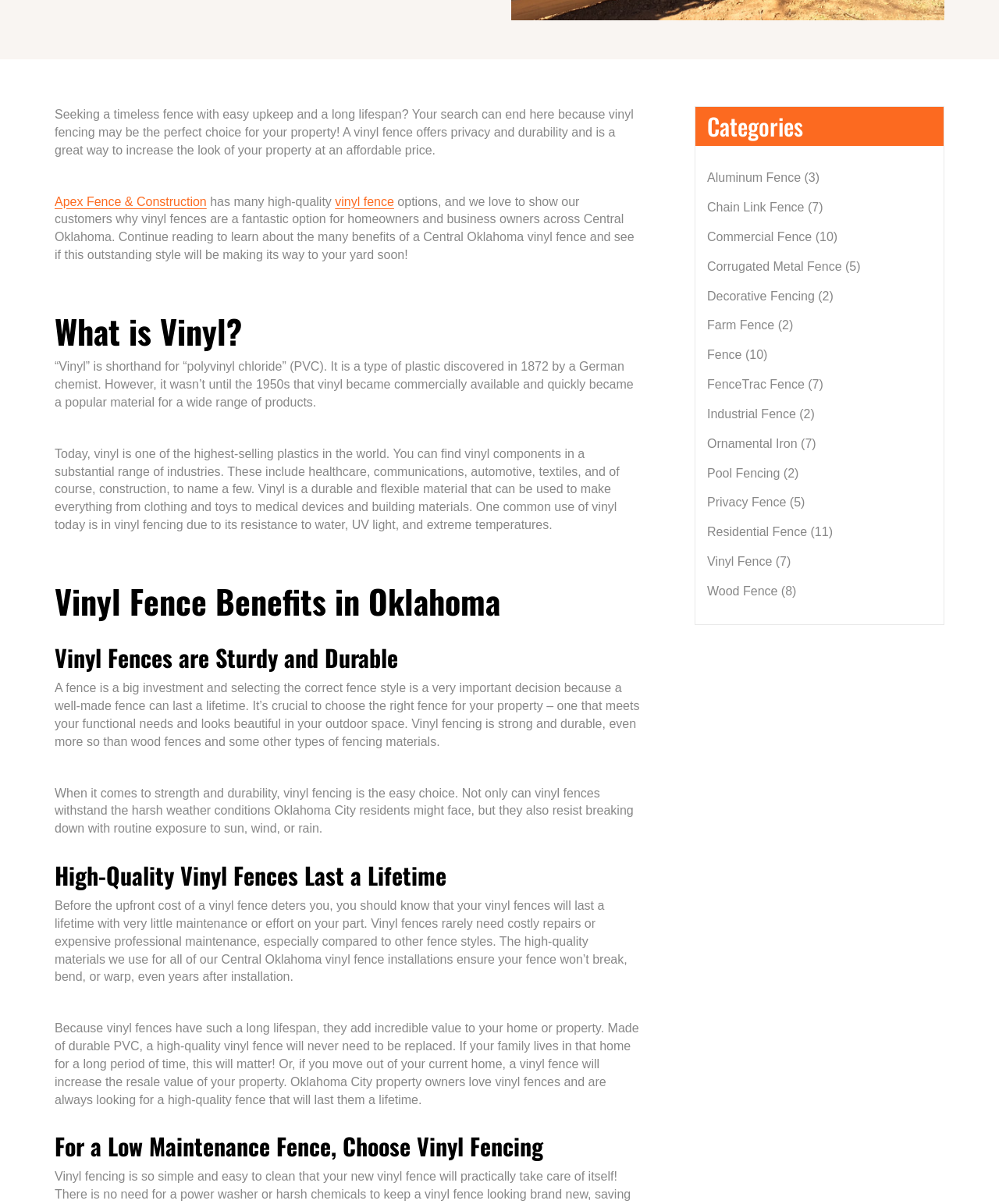From the webpage screenshot, predict the bounding box coordinates (top-left x, top-left y, bottom-right x, bottom-right y) for the UI element described here: Fence (10)

[0.708, 0.289, 0.768, 0.3]